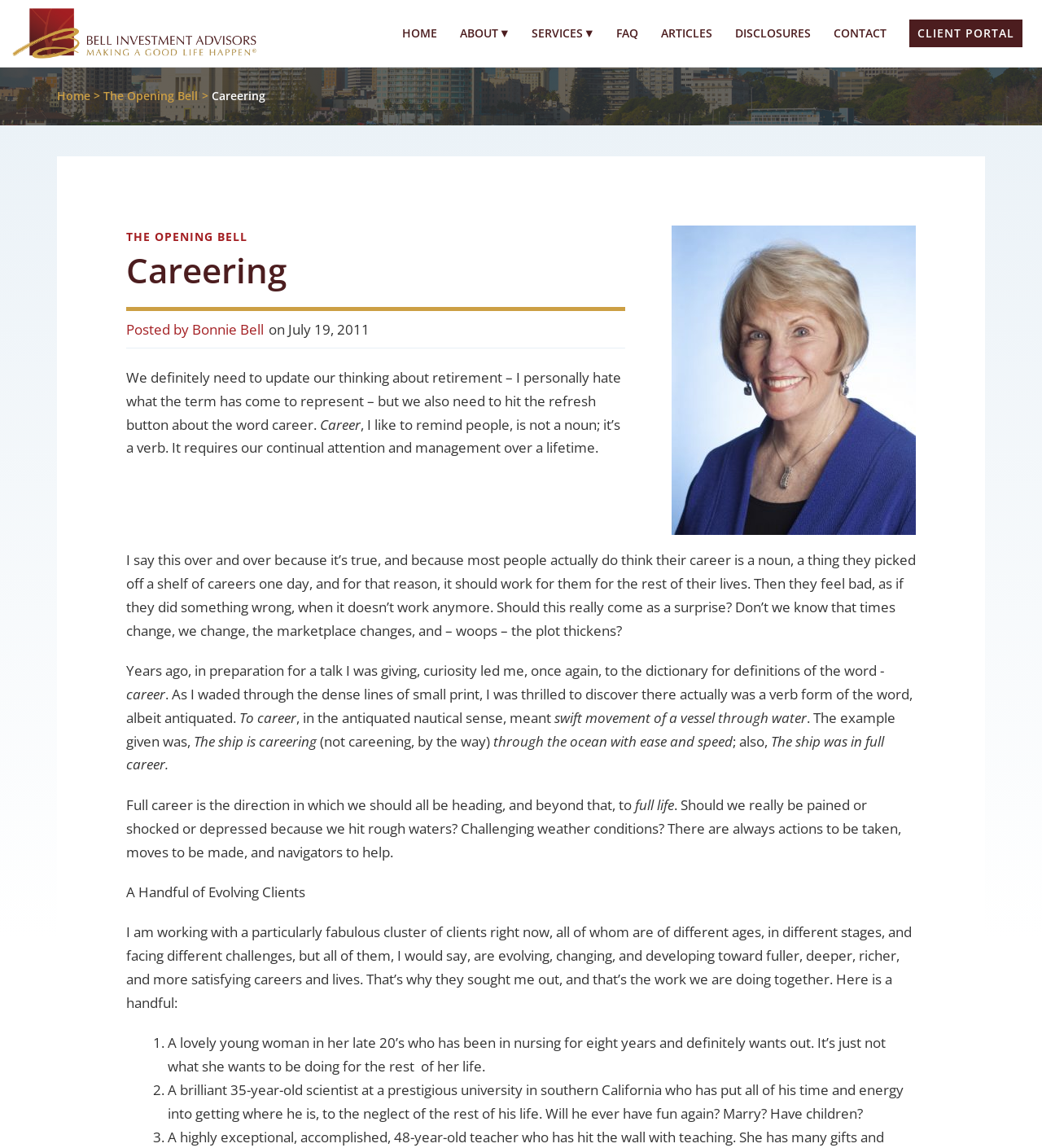Generate a detailed explanation of the webpage's features and information.

The webpage is about career development and retirement, with a focus on the importance of continually updating one's thinking about these topics. At the top left of the page, there is a logo of Bell Investment Advisors, and a navigation menu with links to various sections of the website, including "HOME", "ABOUT", "SERVICES", "FAQ", "ARTICLES", "DISCLOSURES", "CONTACT", and "CLIENT PORTAL".

Below the navigation menu, there is a breadcrumbs navigation section, which shows the current page's location within the website's hierarchy. The current page is "The Opening Bell" under the "Home" section.

The main content of the page is an article titled "Careering", written by Bonnie Bell. The article discusses the importance of viewing one's career as a verb, requiring continuous attention and management, rather than a noun. The author shares her own experience of discovering the verb form of the word "career" in a dictionary, which means "swift movement of a vessel through water".

The article is divided into several paragraphs, with the author sharing her thoughts on the importance of adapting to changes in one's career and life. There is also a section that mentions the author's work with a group of clients who are evolving and developing towards fuller, deeper, and more satisfying careers and lives.

The page also features a headshot of Bonnie Bell, the author, on the right side of the page, below the article's title. At the bottom of the page, there is a list of examples of the author's clients, including a young woman who wants to leave the nursing profession and a scientist who has neglected other aspects of his life.